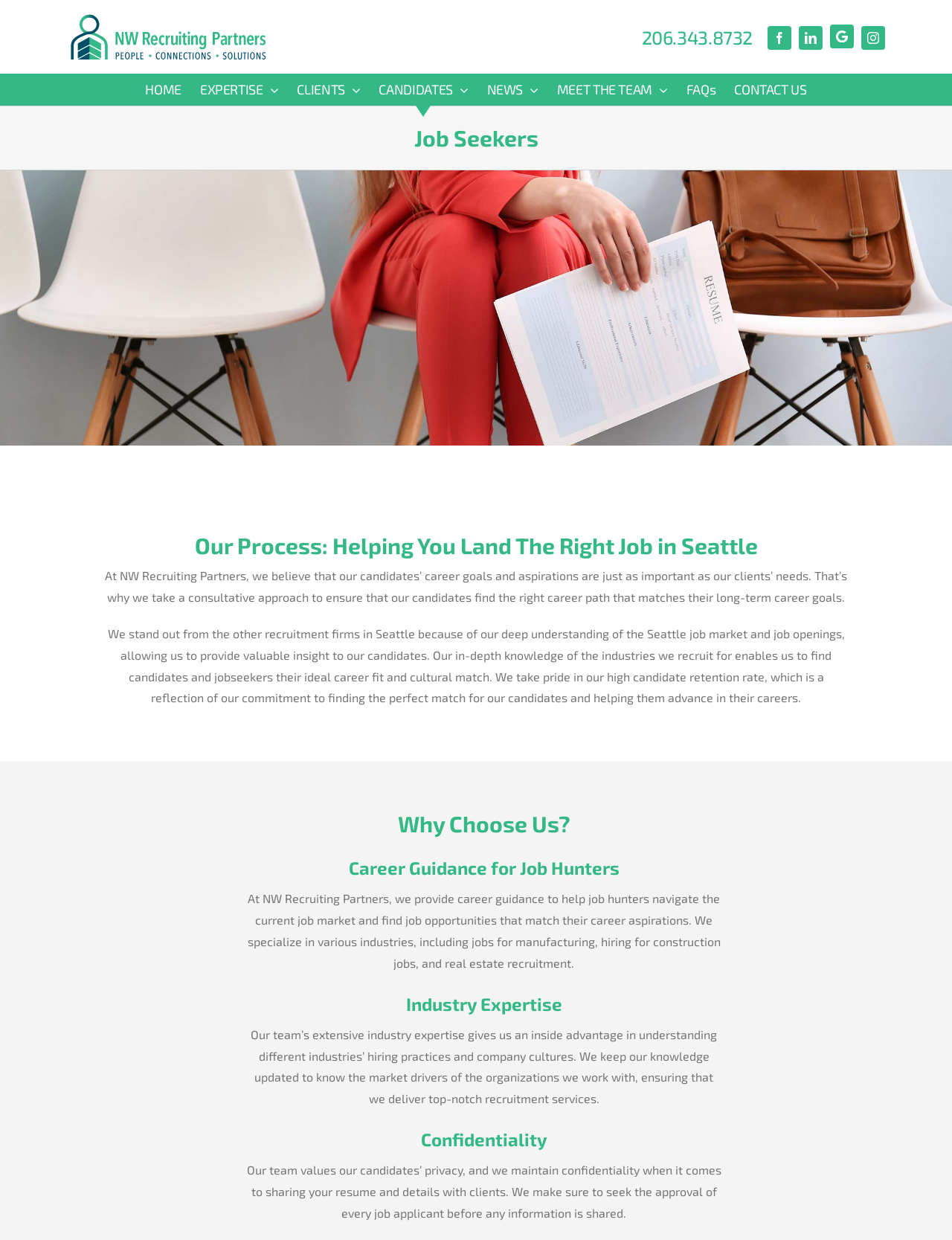Please analyze the image and give a detailed answer to the question:
What kind of industries does NW Recruiting Partners specialize in?

The webpage mentions that NW Recruiting Partners specializes in various industries, including jobs for manufacturing, hiring for construction jobs, and real estate recruitment.